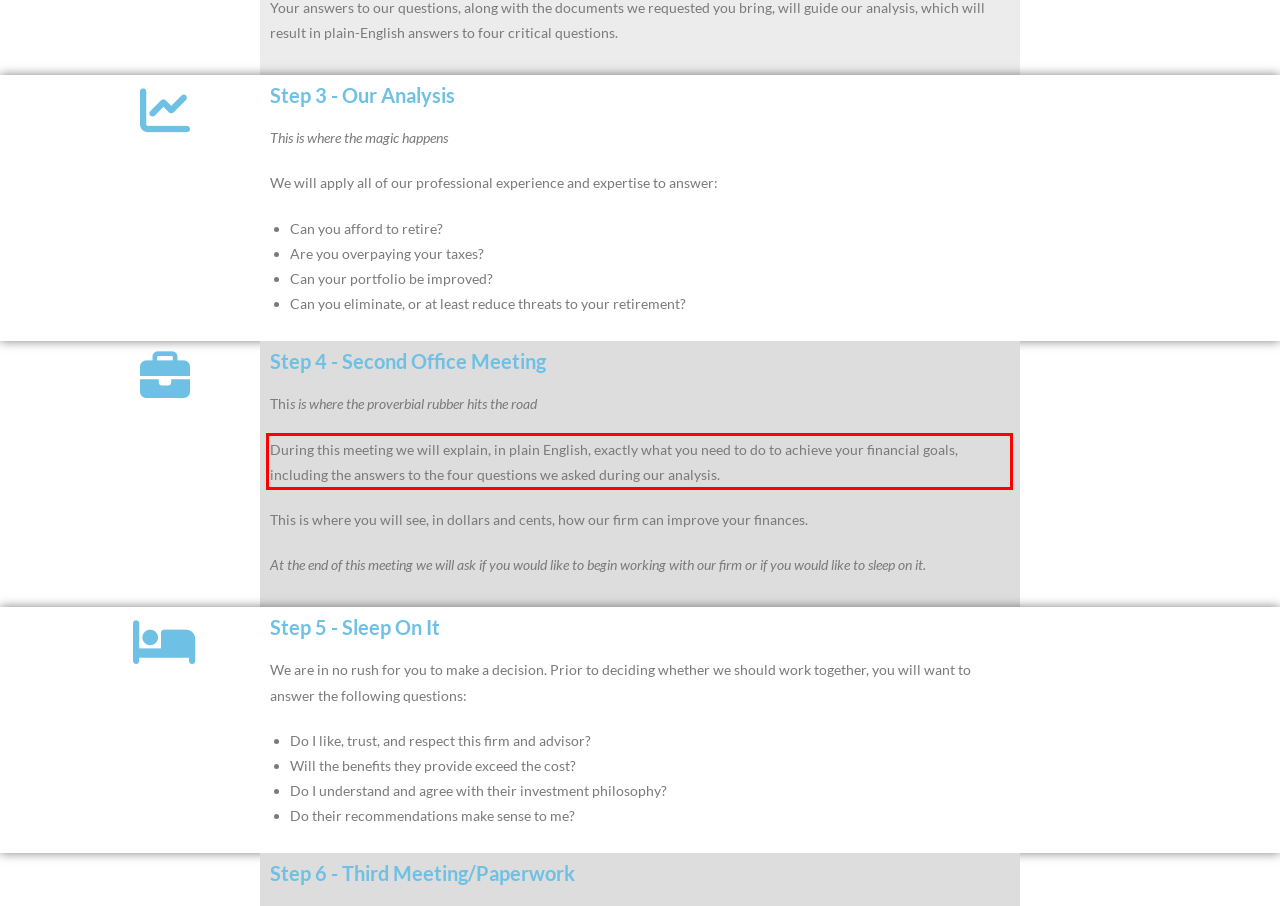Identify the text inside the red bounding box in the provided webpage screenshot and transcribe it.

During this meeting we will explain, in plain English, exactly what you need to do to achieve your financial goals, including the answers to the four questions we asked during our analysis.